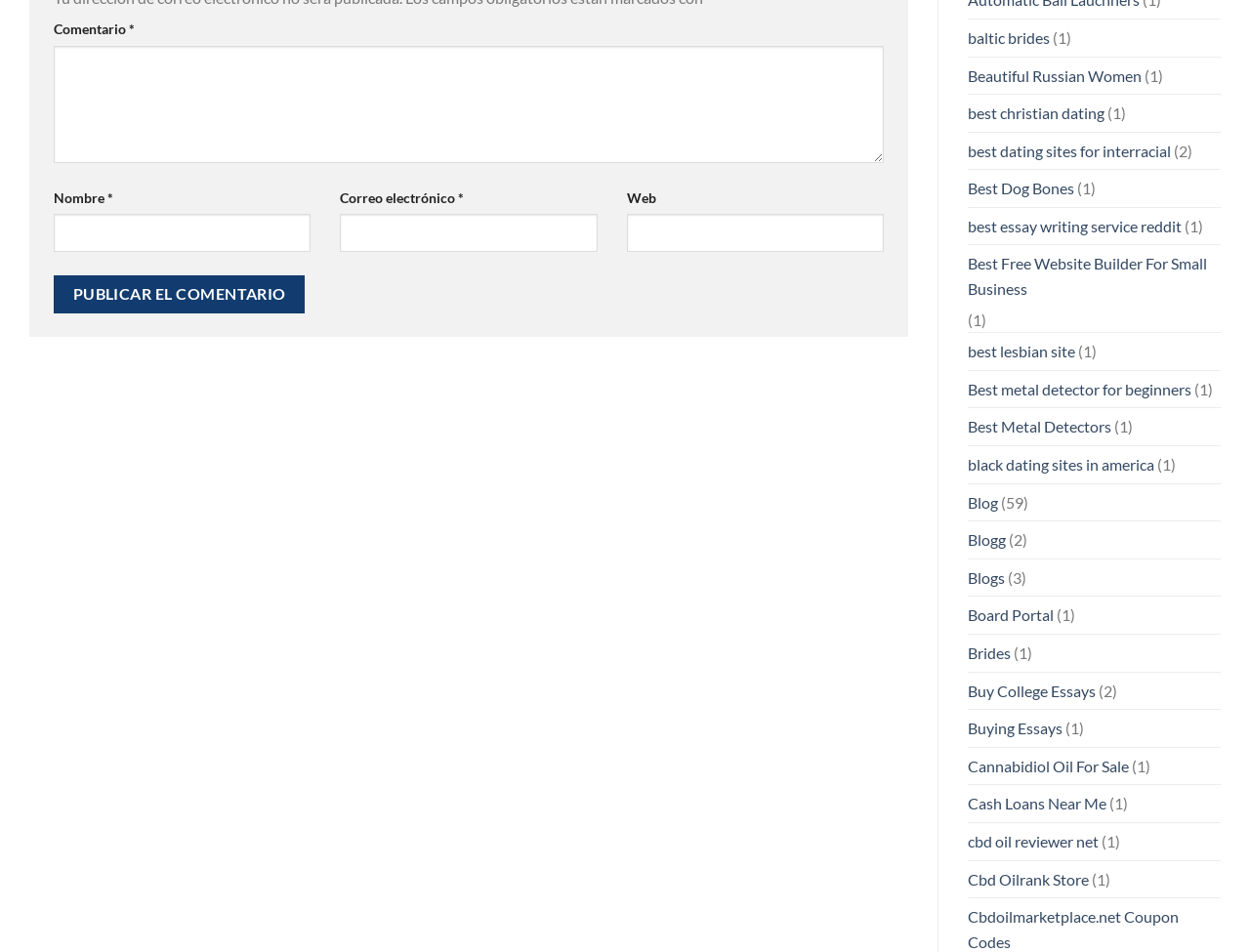Give a short answer to this question using one word or a phrase:
What is the purpose of the webpage?

Leave a comment